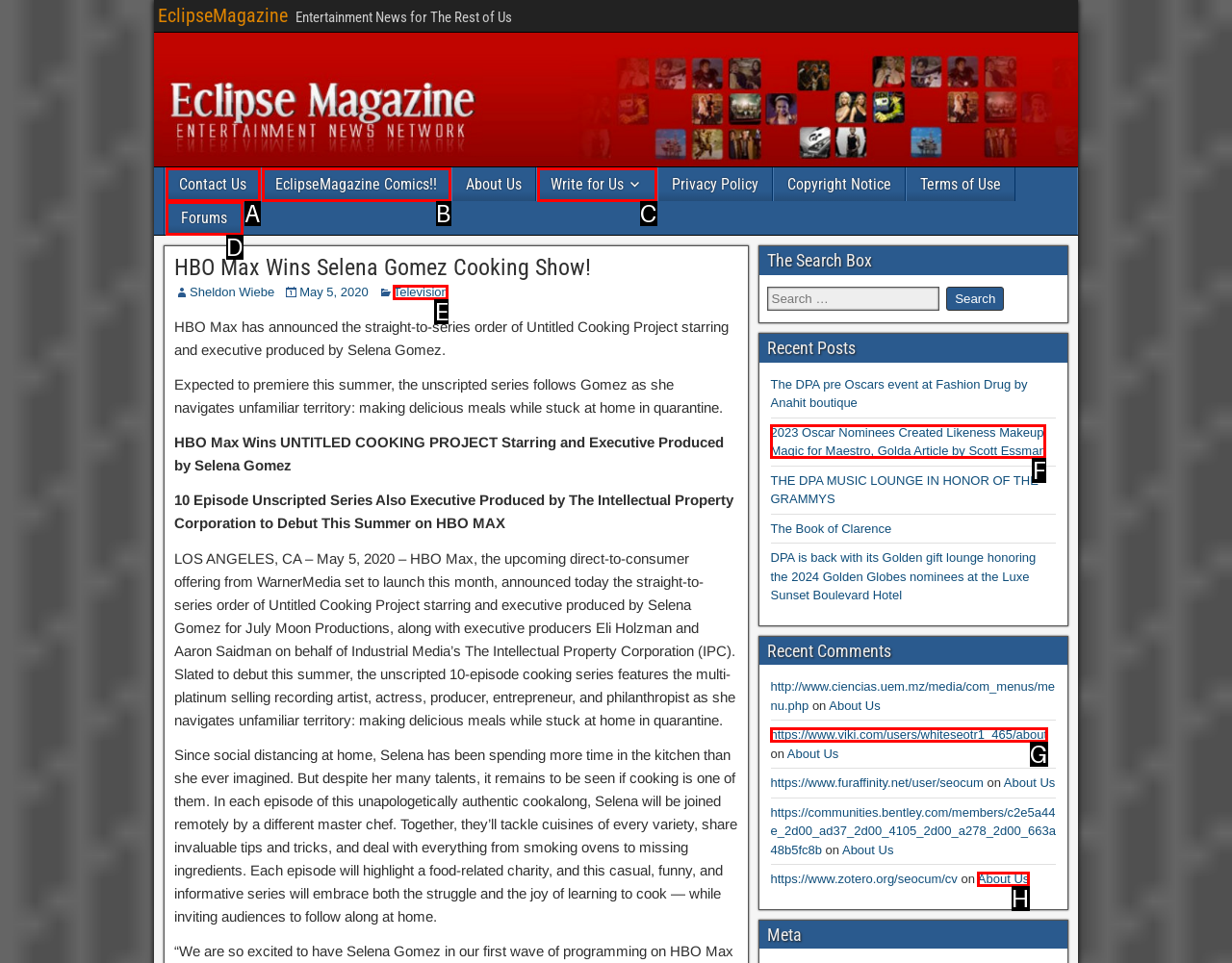Which letter corresponds to the correct option to complete the task: Click on the 'Write for Us' link?
Answer with the letter of the chosen UI element.

C